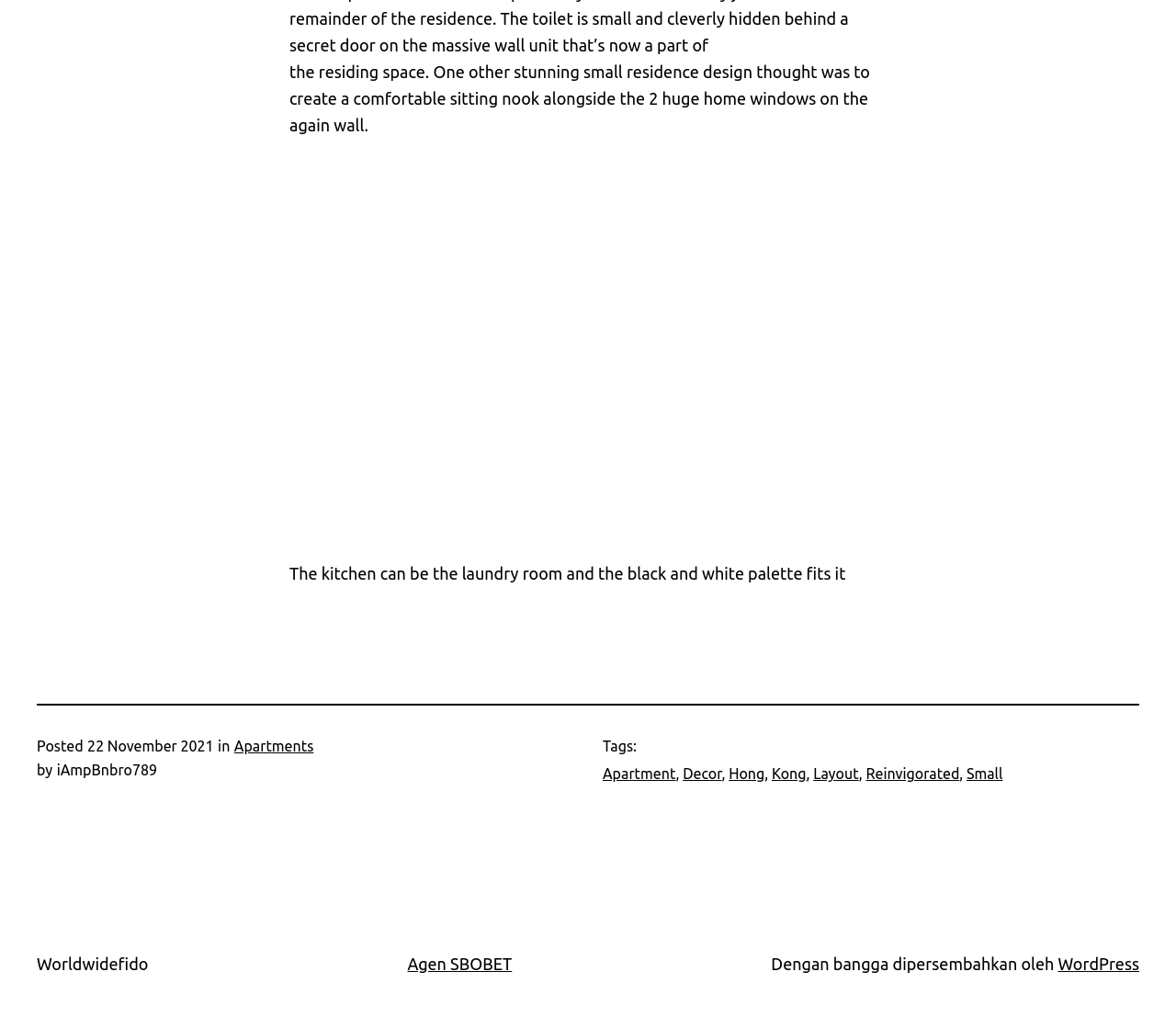Please identify the bounding box coordinates of the region to click in order to complete the given instruction: "Read the article posted on 22 November 2021". The coordinates should be four float numbers between 0 and 1, i.e., [left, top, right, bottom].

[0.074, 0.726, 0.182, 0.742]